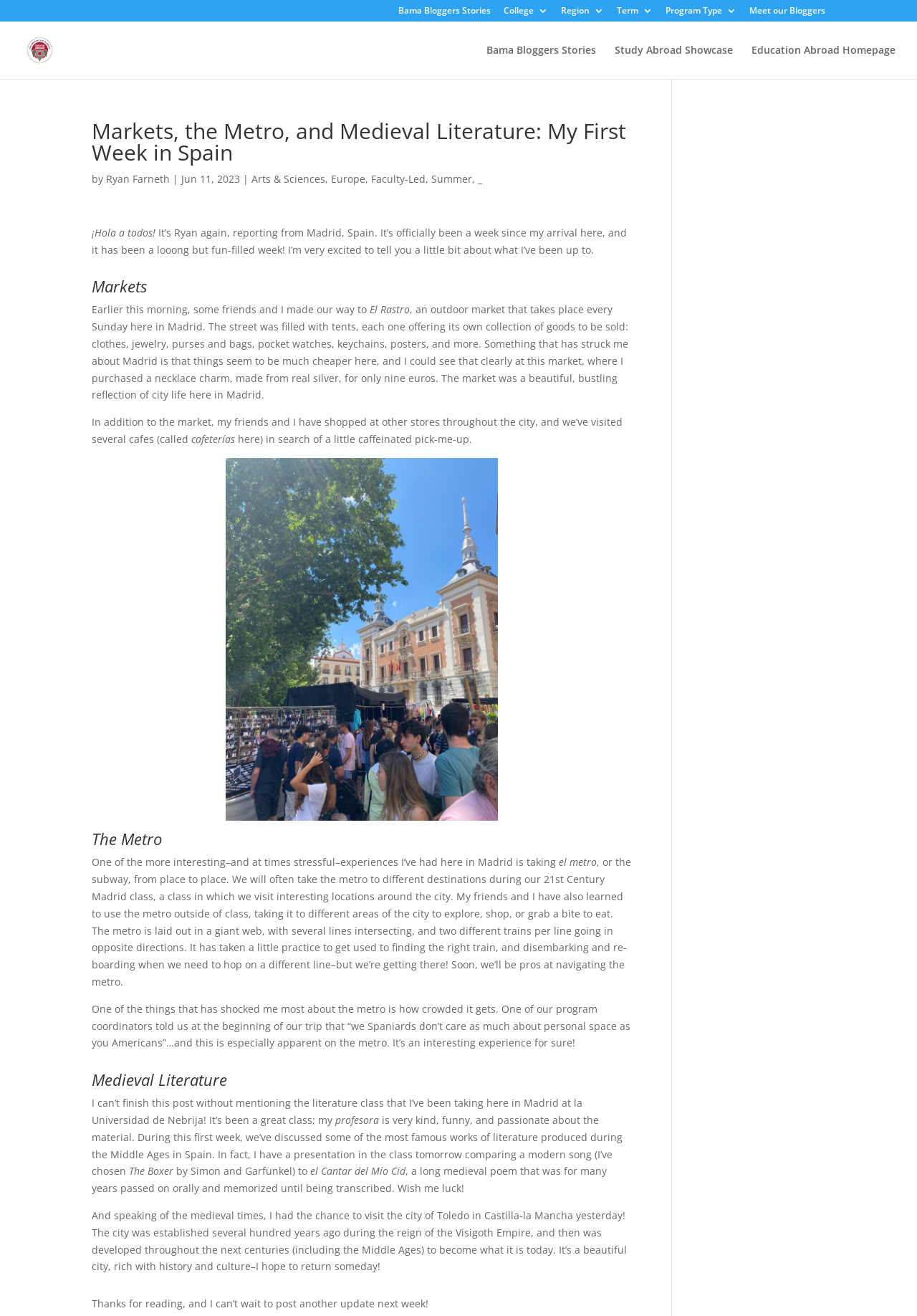Create a detailed narrative of the webpage’s visual and textual elements.

This webpage is a blog post titled "Markets, the Metro, and Medieval Literature: My First Week in Spain" from the University of Alabama's Study Abroad program. At the top of the page, there are several links to other blog posts, including "Bama Bloggers Stories", "College 3", and "Meet our Bloggers". Below these links, there is a search box and a heading with the title of the blog post.

The blog post is written by Ryan Farneth, a student studying abroad in Spain, and is dated June 11, 2023. The post is divided into three sections: "Markets", "The Metro", and "Medieval Literature". Each section has a heading and several paragraphs of text describing Ryan's experiences in Spain.

In the "Markets" section, Ryan describes visiting an outdoor market called El Rastro, where he purchased a silver necklace charm for nine euros. He also mentions shopping at other stores and visiting cafes with his friends.

In the "The Metro" section, Ryan talks about his experiences using the Madrid metro system to get around the city. He describes the metro as a complex web of lines and trains, and mentions that it can be crowded, especially during peak hours.

In the "Medieval Literature" section, Ryan discusses his literature class at la Universidad de Nebrija, where he is studying medieval Spanish literature. He mentions that he has a presentation coming up and describes his visit to the city of Toledo, which was established during the Visigoth Empire and has a rich history and culture.

Throughout the post, there are several links to other pages, including the University of Alabama's Study Abroad program and the blogger's profile. There is also an image embedded in the post, which appears to be a photo taken by Ryan during his travels.